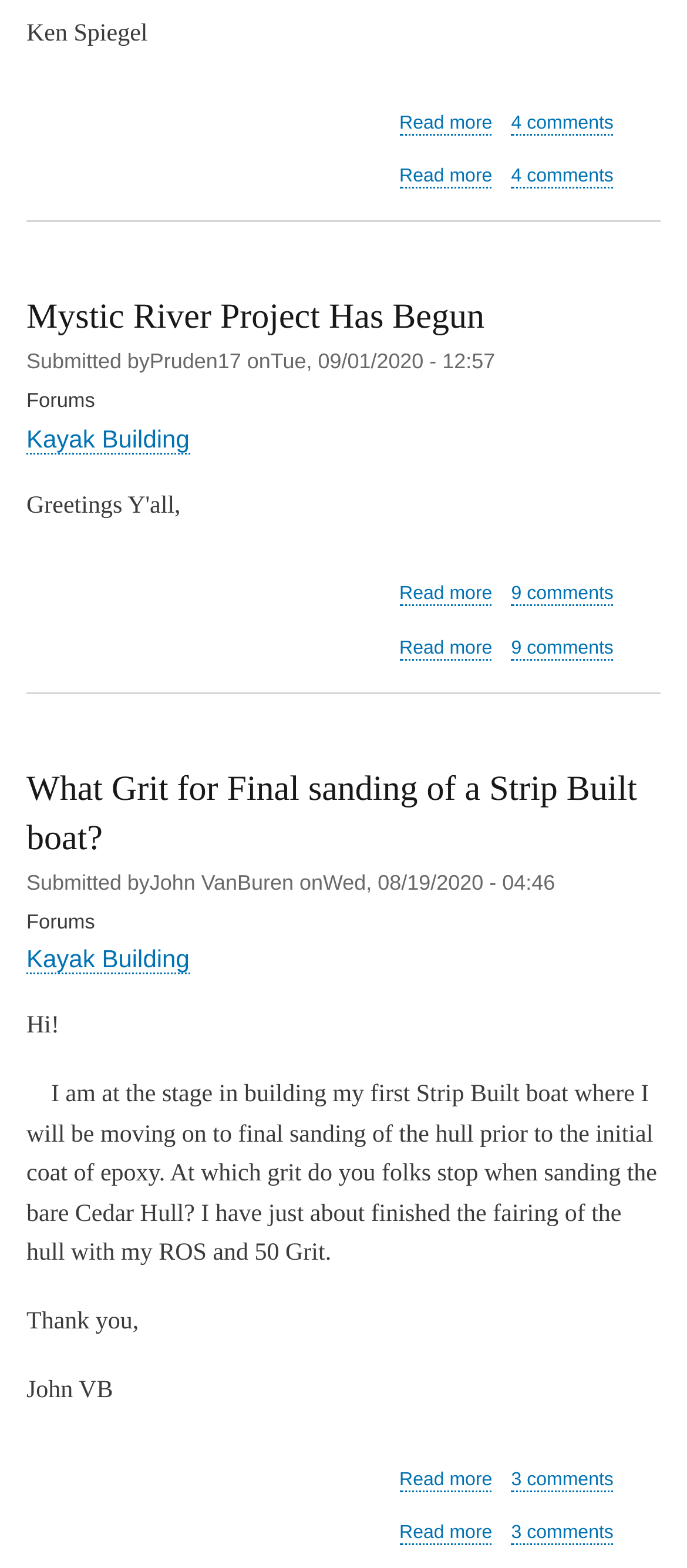How many comments does the first article have?
Kindly offer a comprehensive and detailed response to the question.

I found the number of comments by looking at the link element with the text '9 comments' located below the heading element with the text 'Mystic River Project Has Begun'. This link element indicates that there are 9 comments related to the first article.